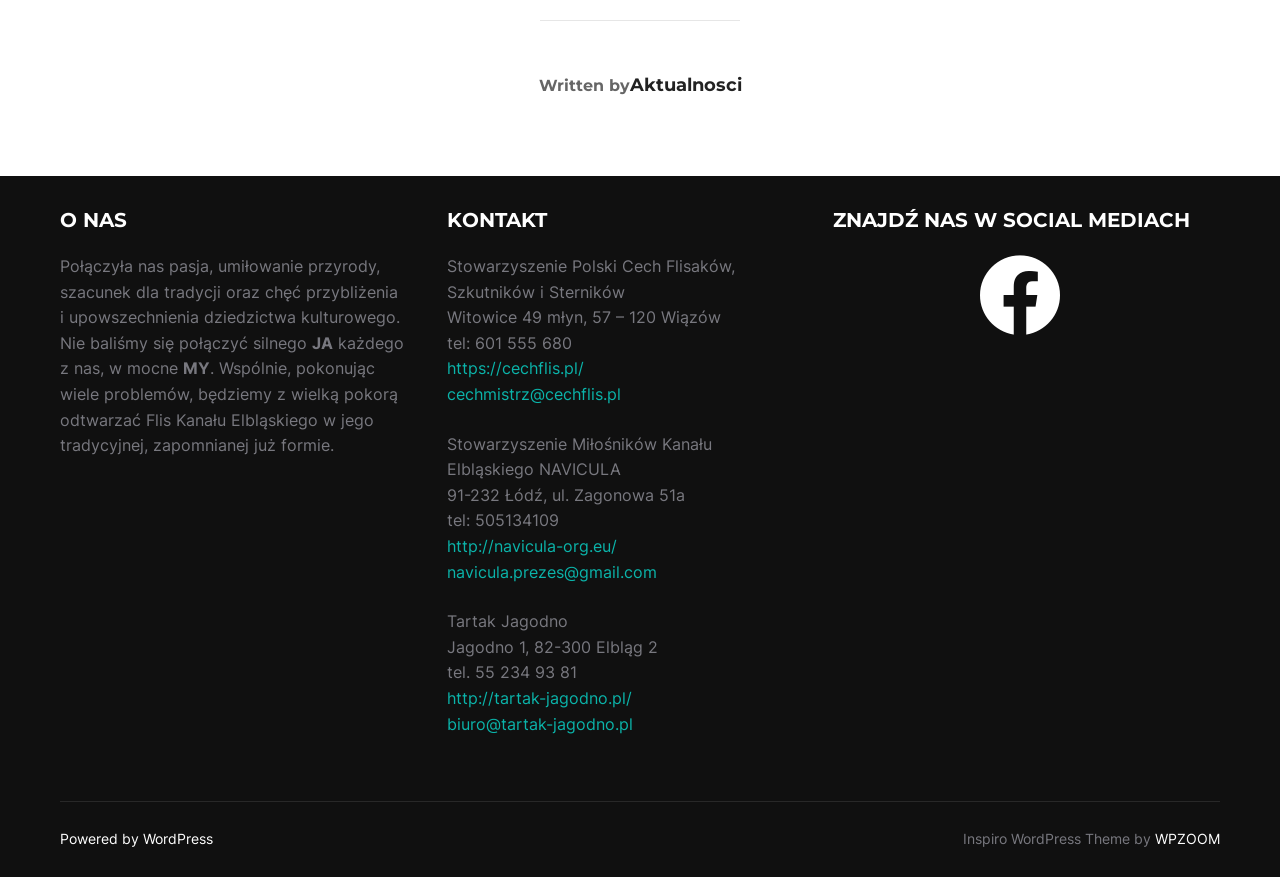Please pinpoint the bounding box coordinates for the region I should click to adhere to this instruction: "Check 'facebook'".

[0.761, 0.324, 0.832, 0.347]